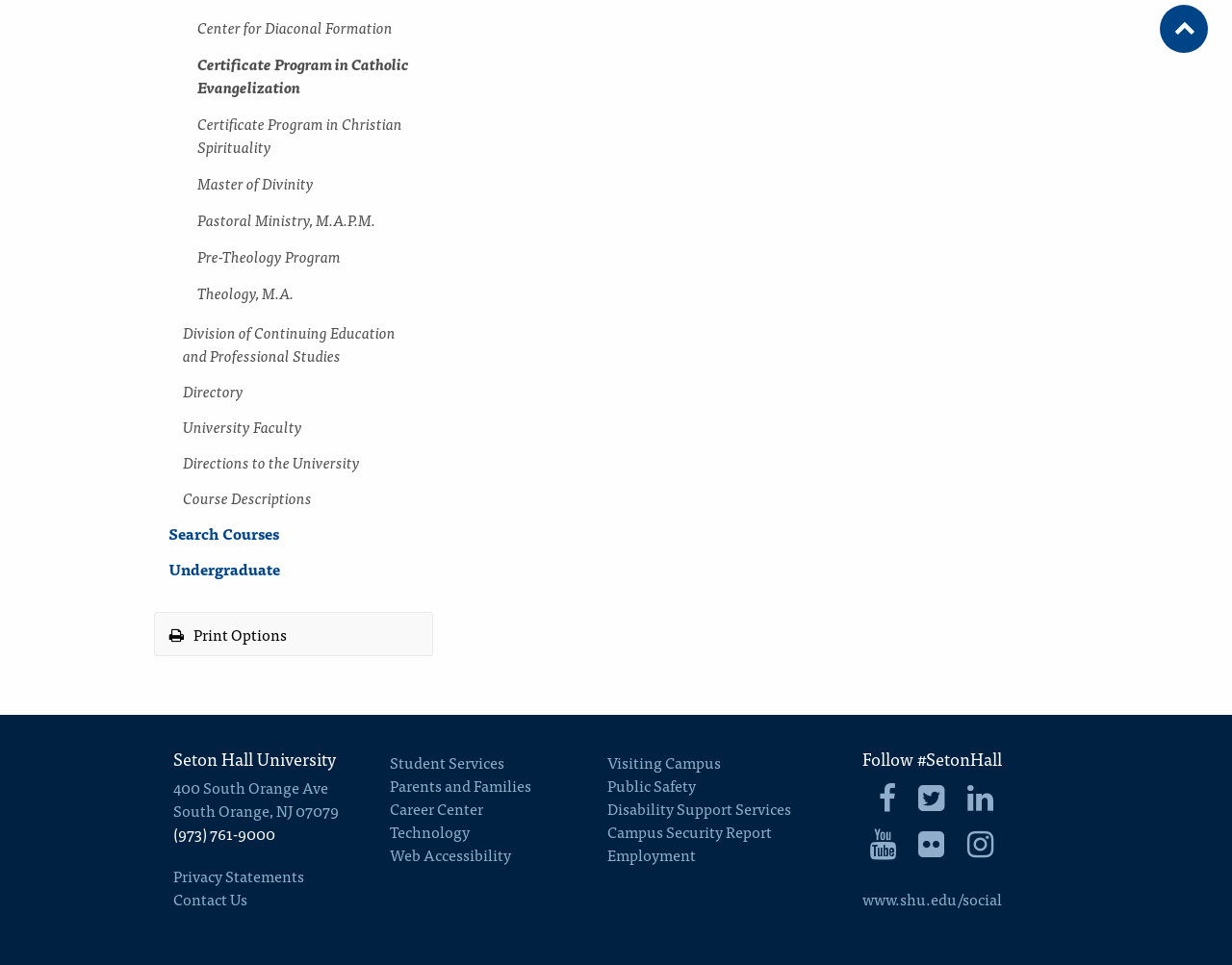Please answer the following question using a single word or phrase: 
What is the name of the university?

Seton Hall University